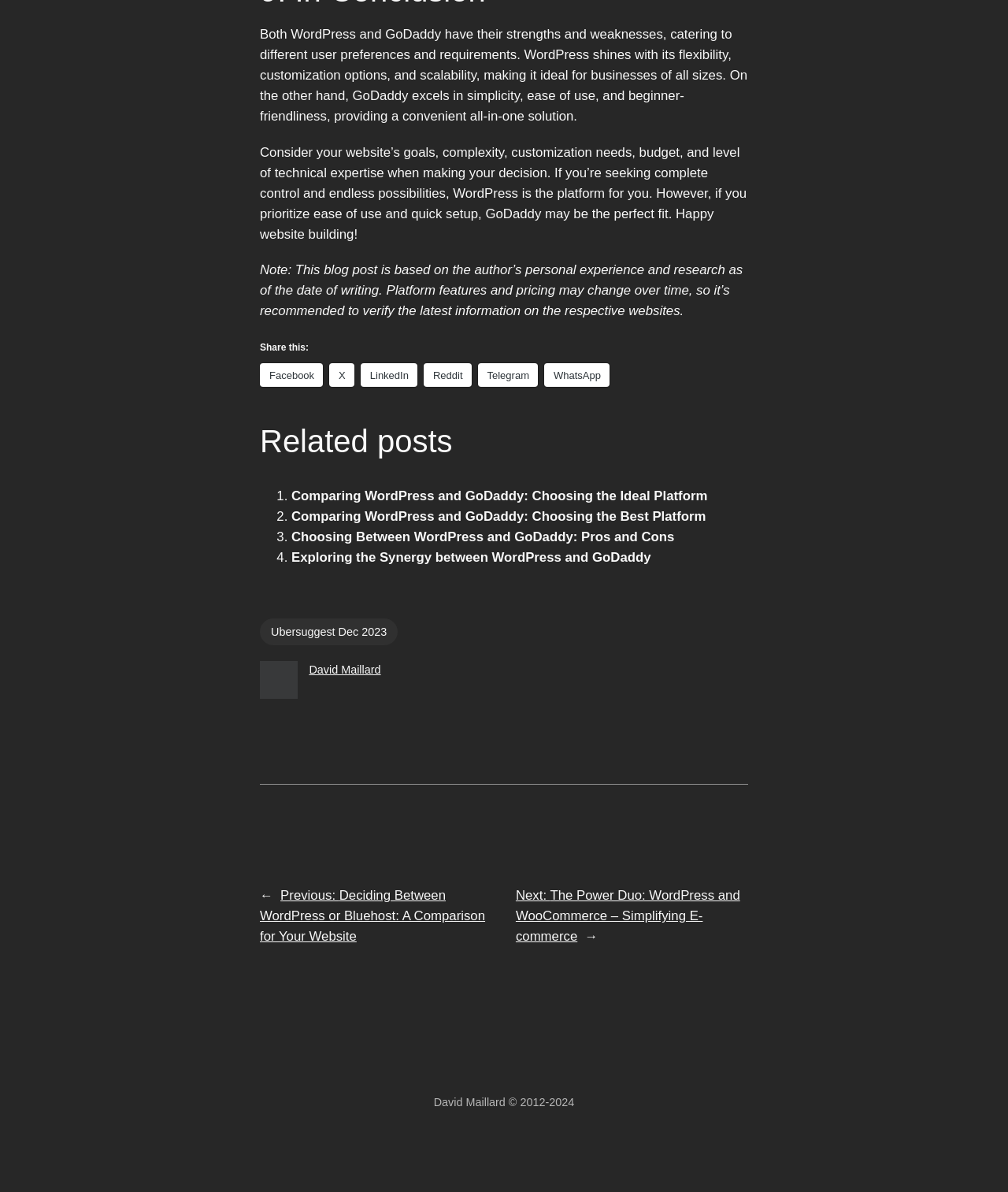Identify the bounding box coordinates of the clickable region required to complete the instruction: "Check author's information". The coordinates should be given as four float numbers within the range of 0 and 1, i.e., [left, top, right, bottom].

[0.307, 0.556, 0.378, 0.567]